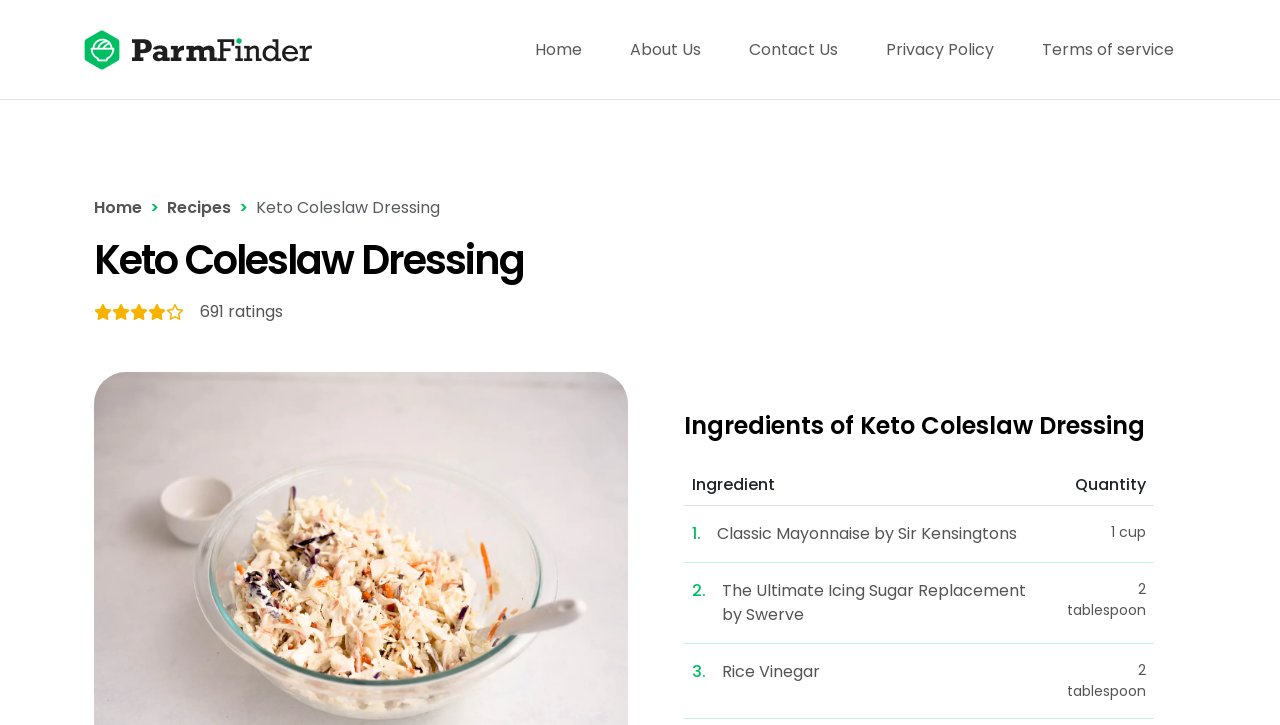How many ratings does the Keto Coleslaw Dressing recipe have?
Please provide a single word or phrase as your answer based on the screenshot.

691